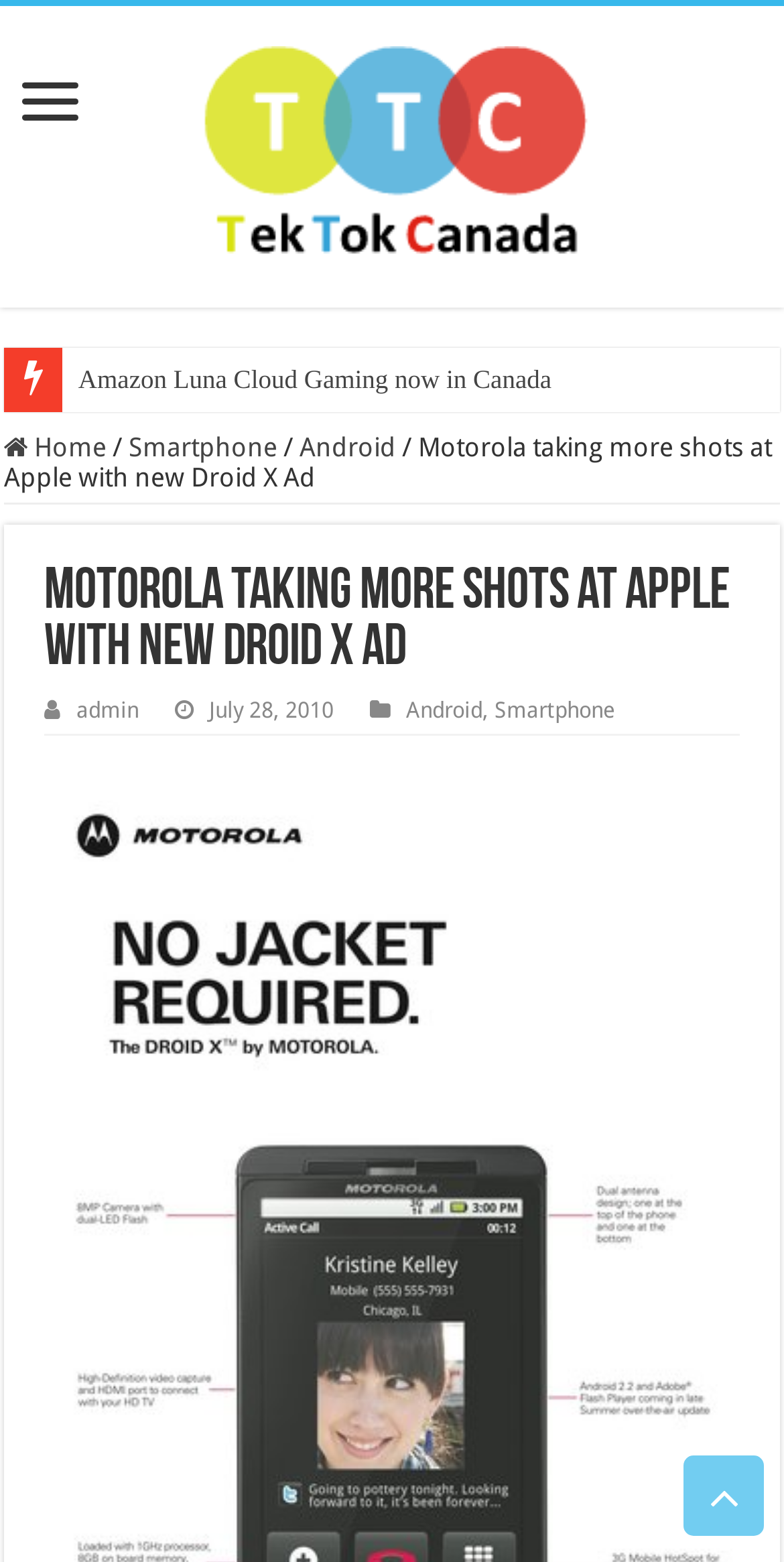Can you show the bounding box coordinates of the region to click on to complete the task described in the instruction: "Visit Smartphone category"?

[0.164, 0.277, 0.354, 0.296]